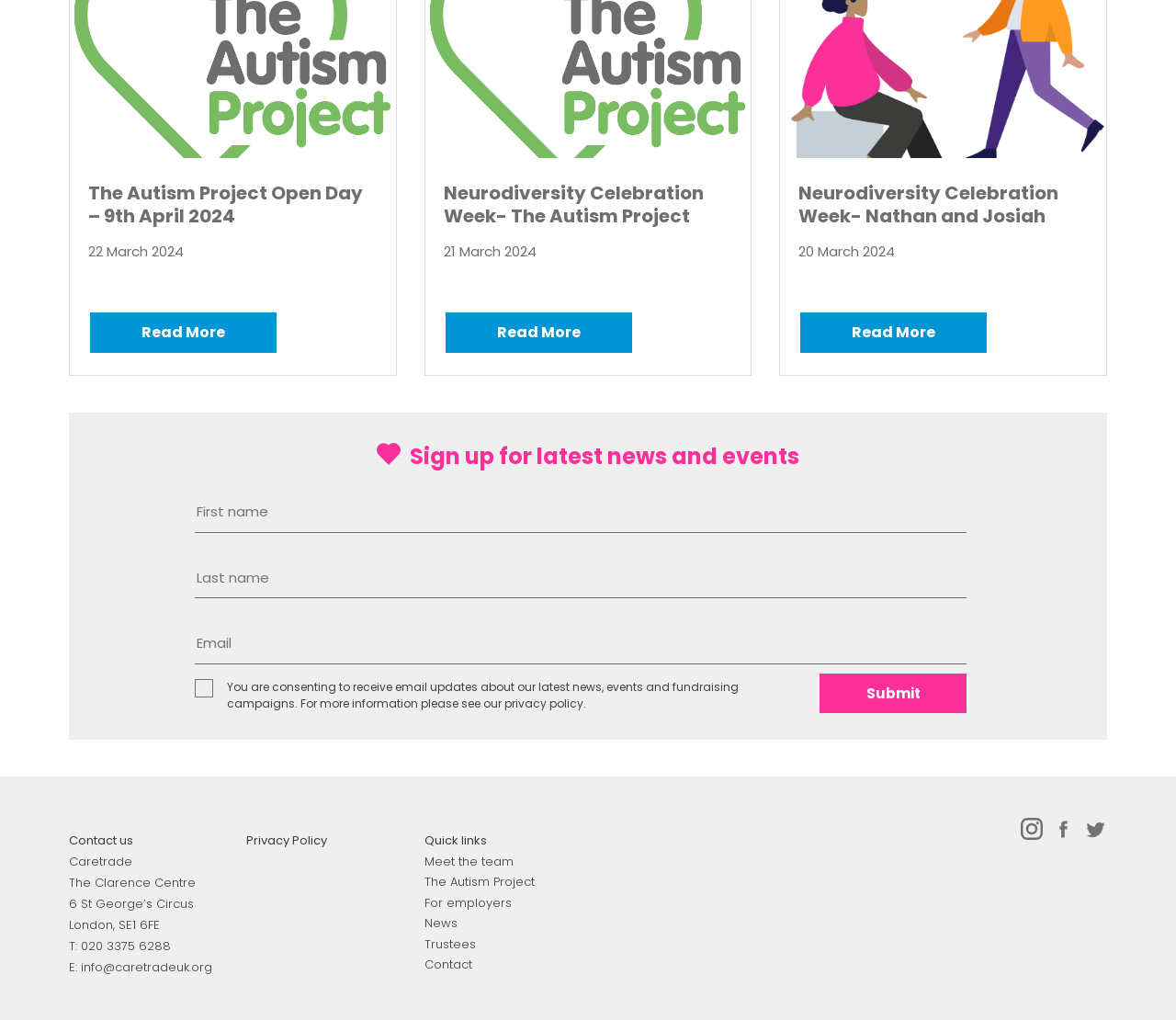Find the bounding box coordinates of the element you need to click on to perform this action: 'Follow on instagram'. The coordinates should be represented by four float values between 0 and 1, in the format [left, top, right, bottom].

[0.868, 0.802, 0.887, 0.983]